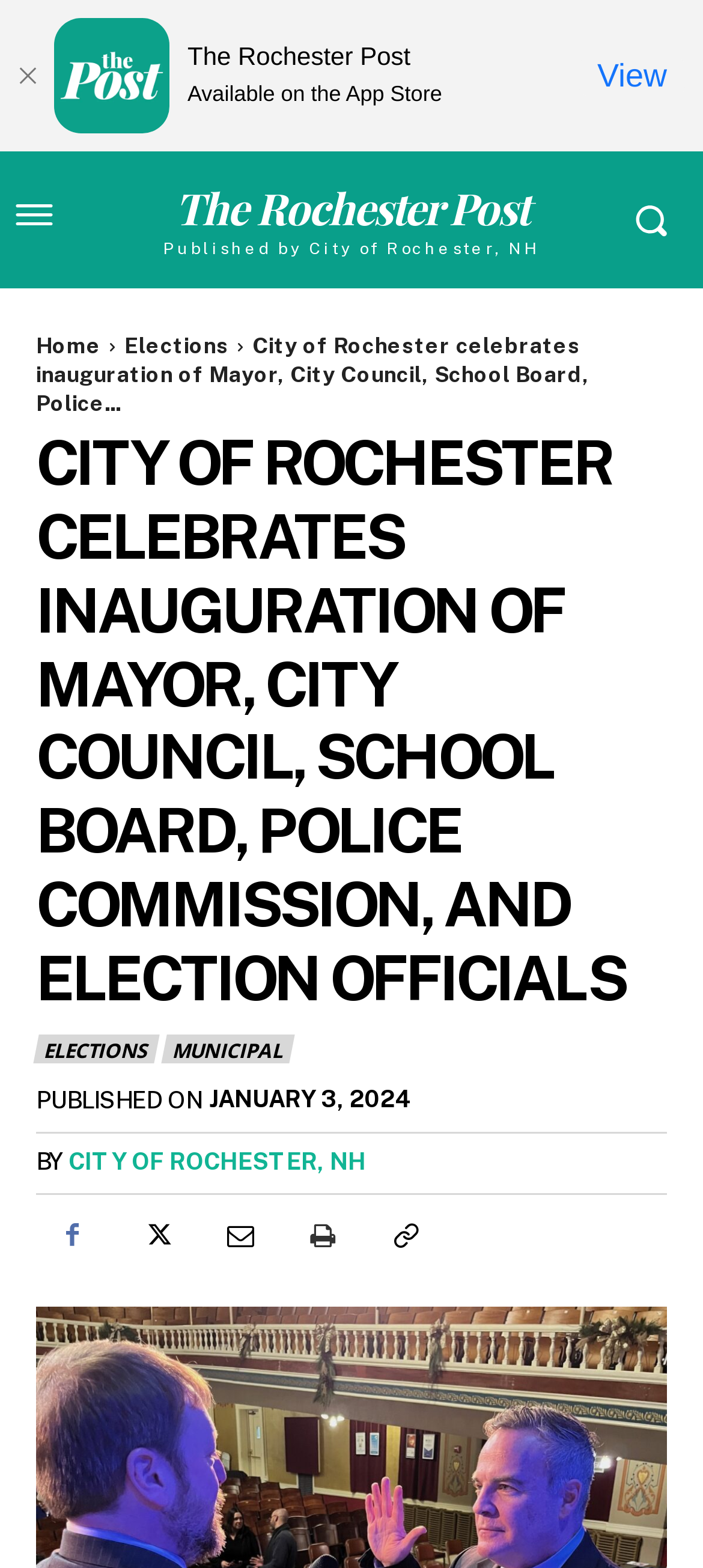Identify the bounding box coordinates of the area that should be clicked in order to complete the given instruction: "Go to home page". The bounding box coordinates should be four float numbers between 0 and 1, i.e., [left, top, right, bottom].

[0.051, 0.213, 0.144, 0.229]